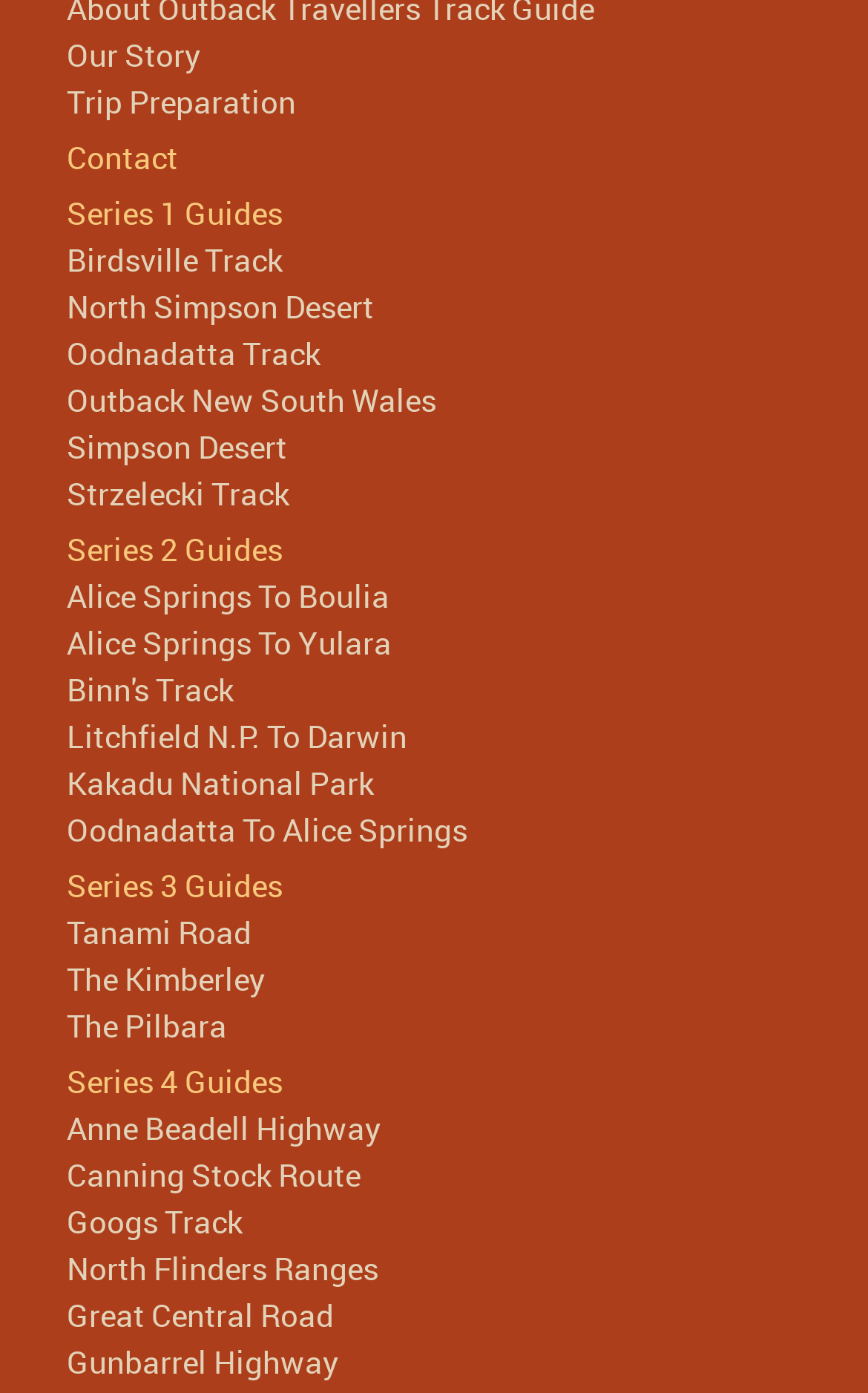Please identify the bounding box coordinates of the element that needs to be clicked to perform the following instruction: "check Series 1 Guides".

[0.077, 0.137, 0.326, 0.167]